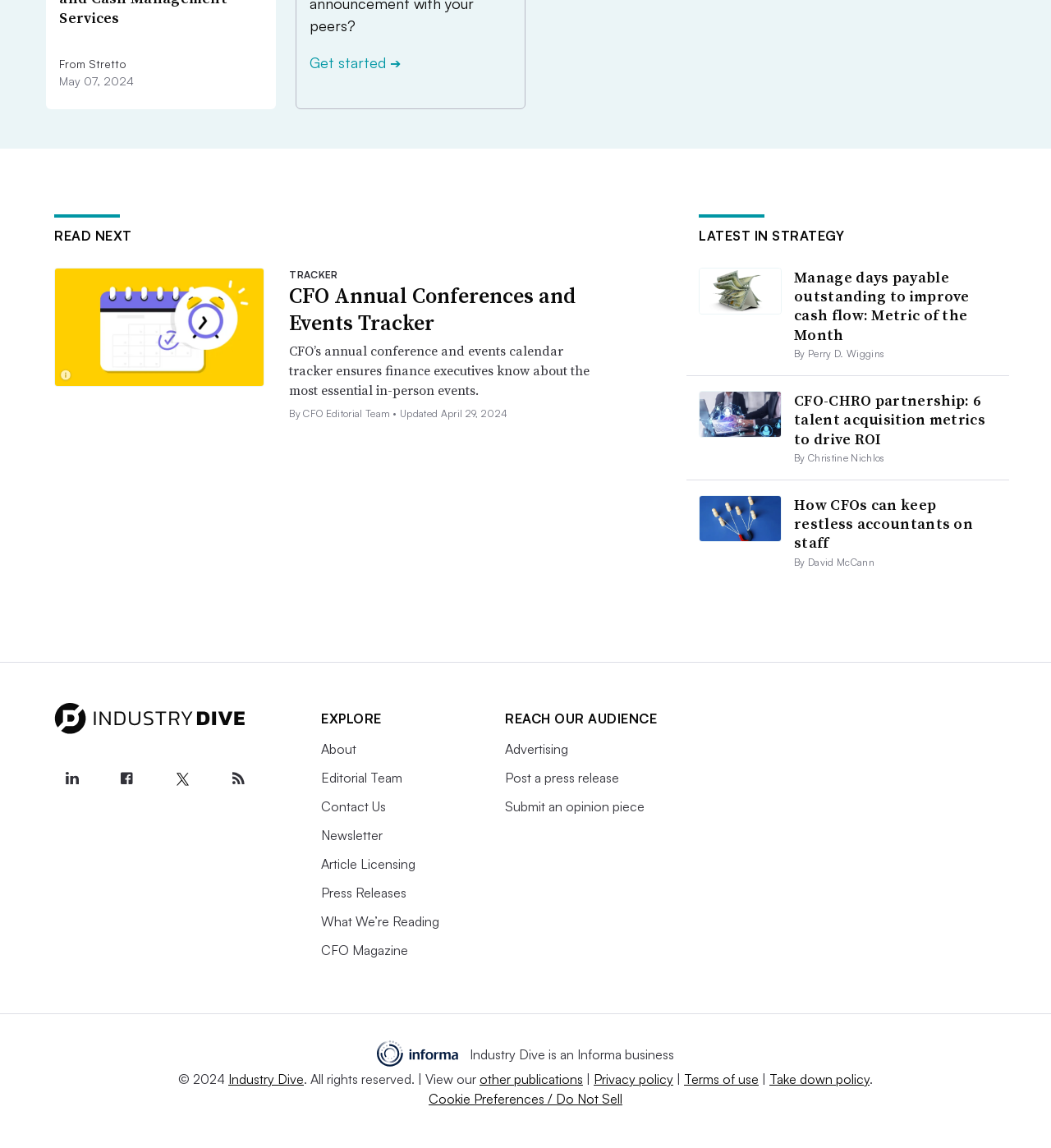Find the bounding box coordinates for the UI element that matches this description: "Newsletter".

[0.306, 0.72, 0.364, 0.735]